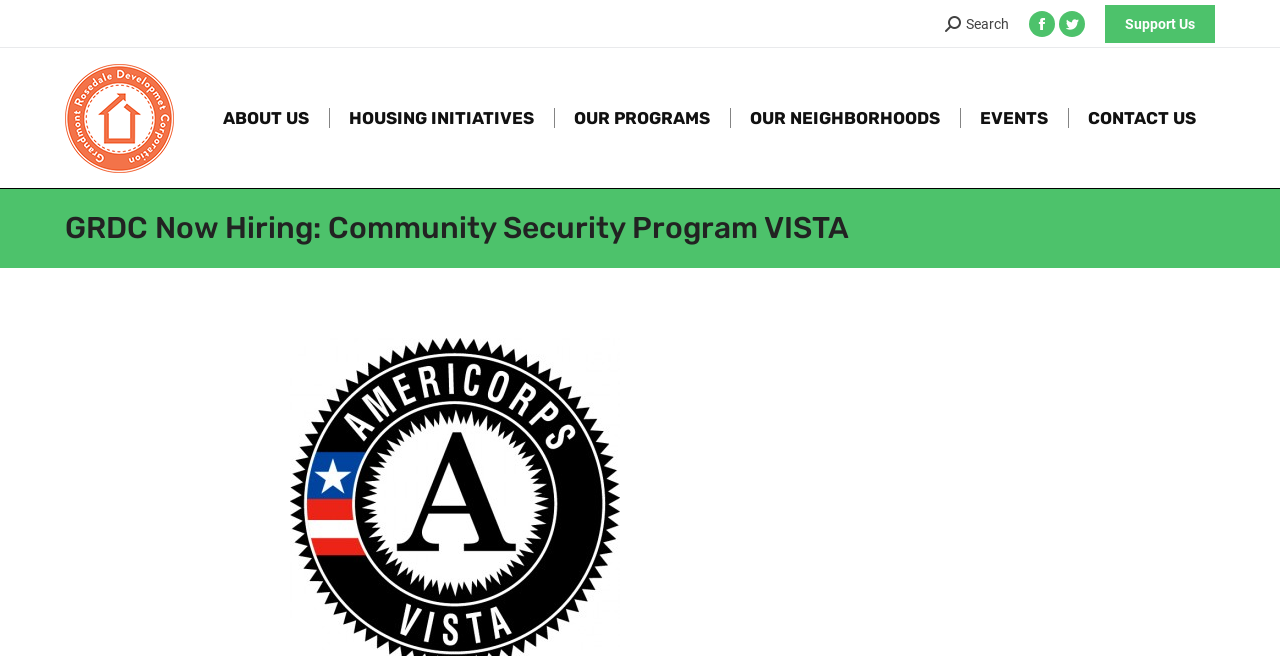What is the organization's name?
Kindly offer a detailed explanation using the data available in the image.

I found the organization's name by looking at the link with the text 'Grandmont Rosedale Development Corporation' which is located at the top left of the webpage, and it is also accompanied by an image with the same name.